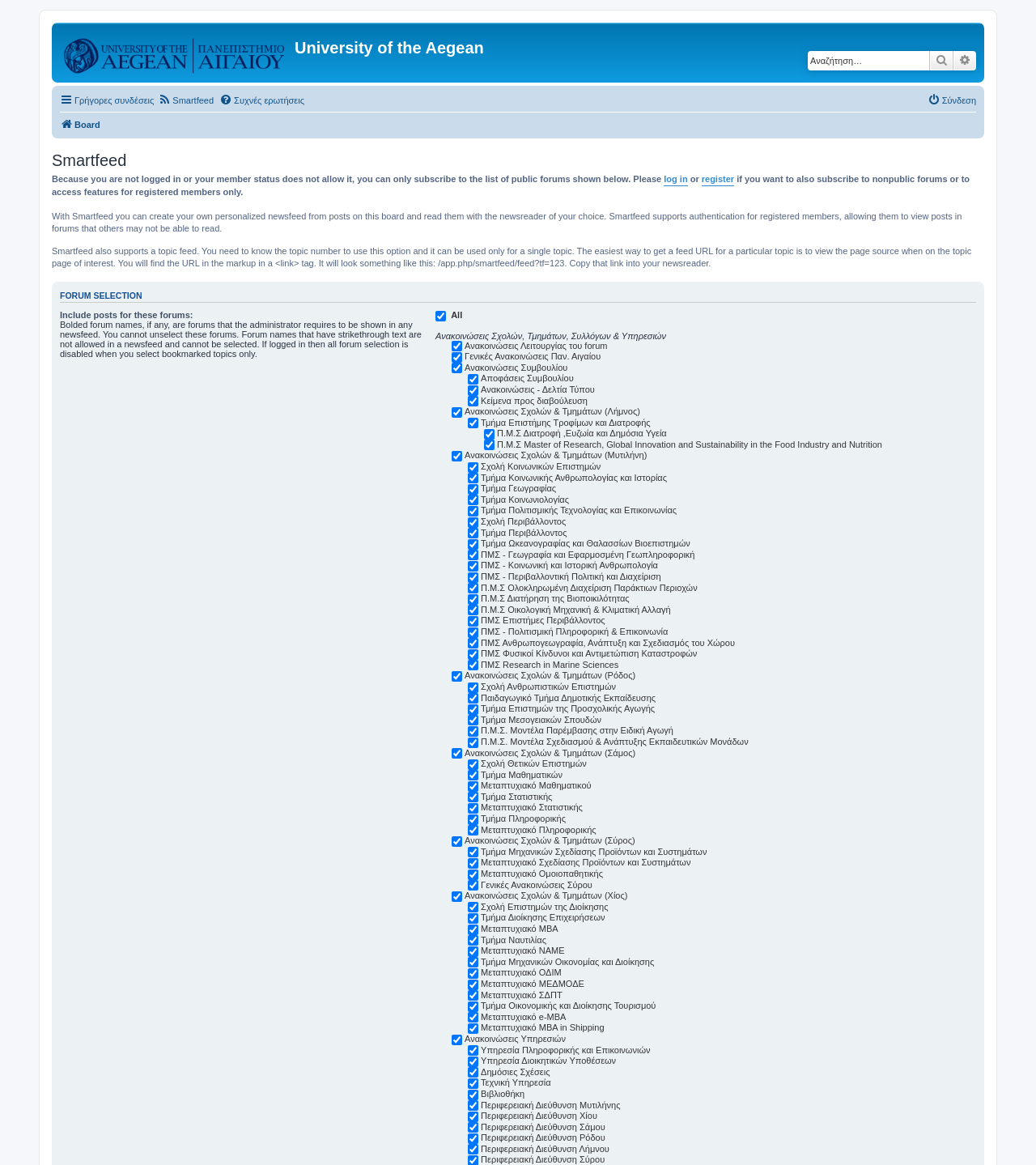Please determine the bounding box coordinates of the element to click on in order to accomplish the following task: "Search for keywords". Ensure the coordinates are four float numbers ranging from 0 to 1, i.e., [left, top, right, bottom].

[0.78, 0.044, 0.897, 0.06]